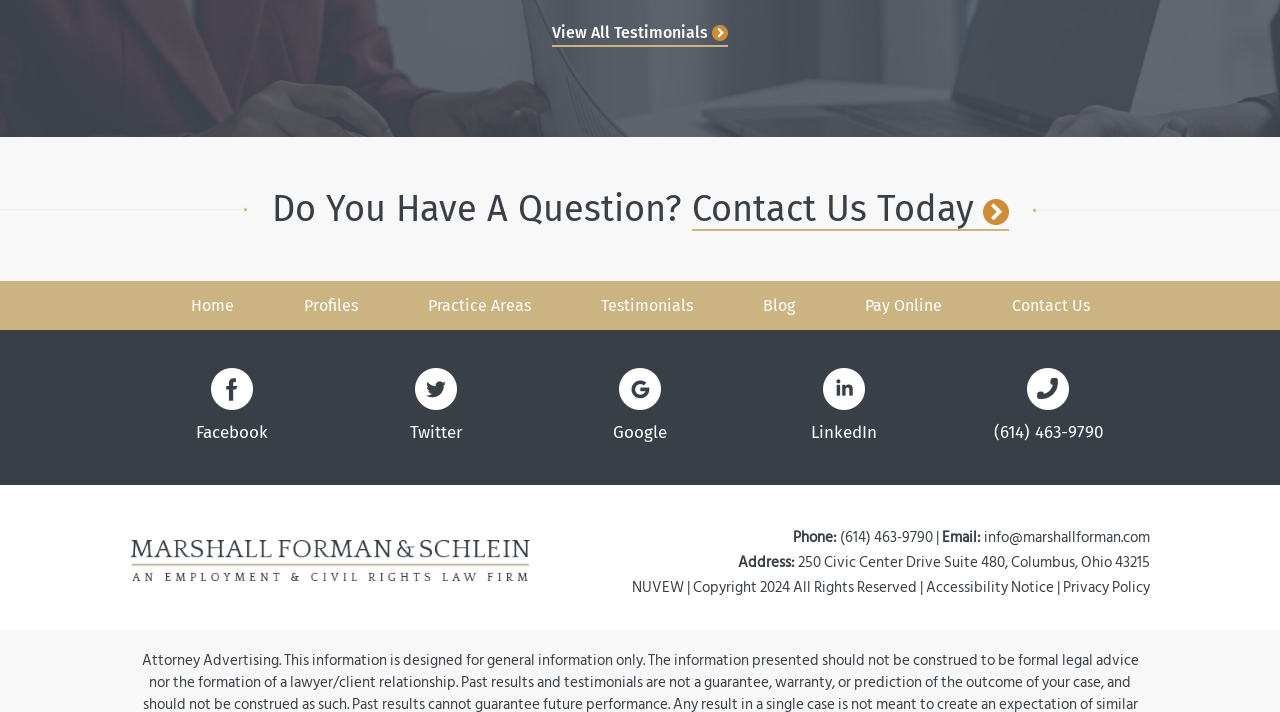Bounding box coordinates are given in the format (top-left x, top-left y, bottom-right x, bottom-right y). All values should be floating point numbers between 0 and 1. Provide the bounding box coordinate for the UI element described as: Contact Us Today

[0.54, 0.263, 0.788, 0.324]